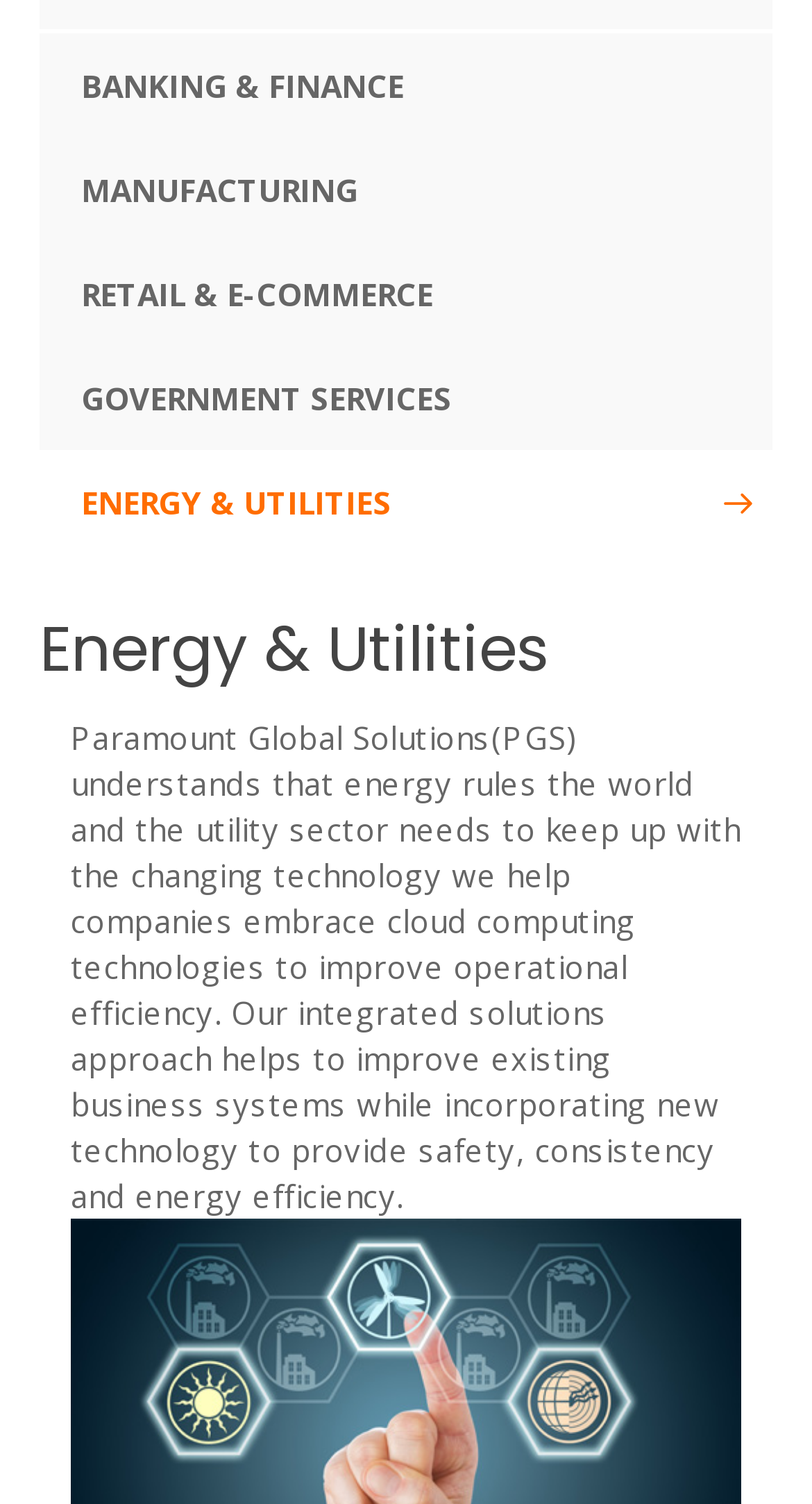Using the element description: "Manufacturing", determine the bounding box coordinates for the specified UI element. The coordinates should be four float numbers between 0 and 1, [left, top, right, bottom].

[0.048, 0.091, 0.952, 0.161]